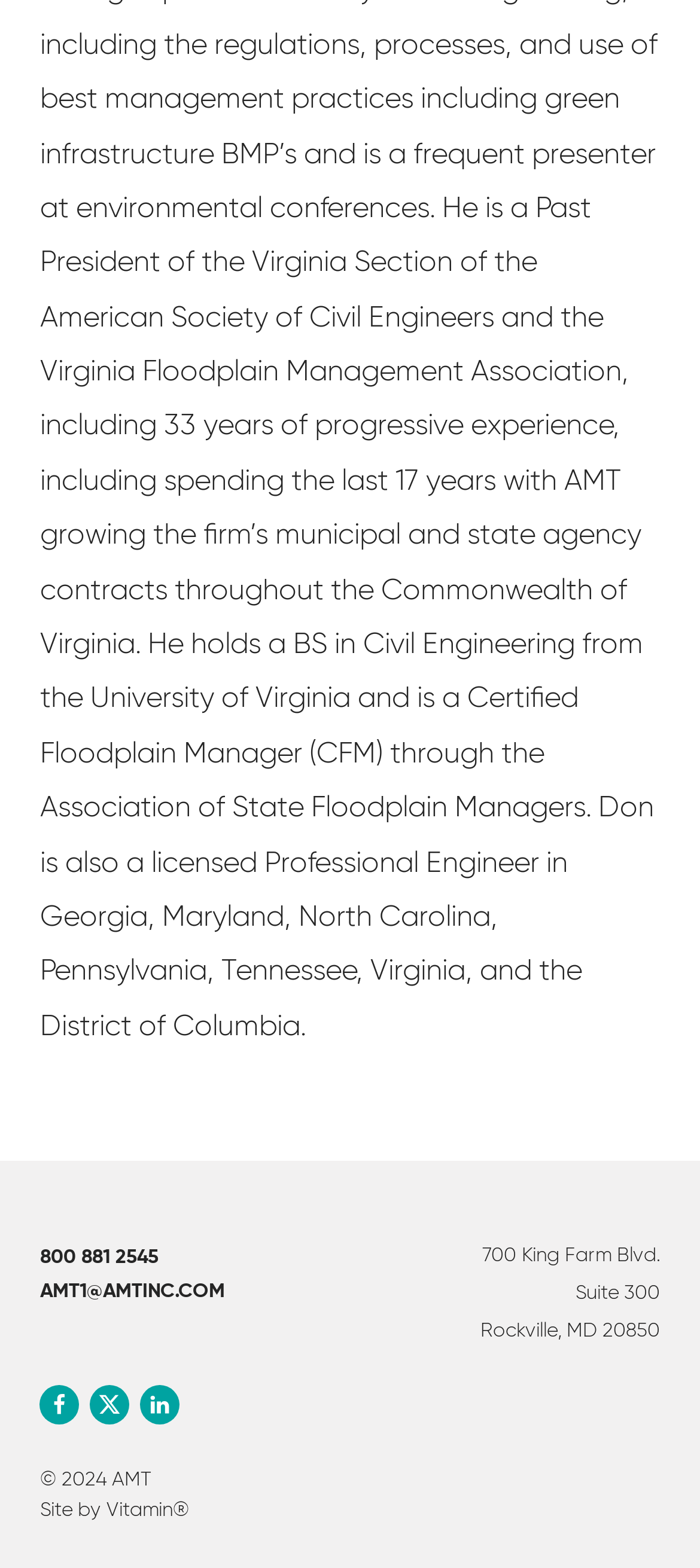Use the information in the screenshot to answer the question comprehensively: What is the company's address?

I found the company's address by looking at the group of static text elements at the bottom of the page, where I saw '700 King Farm Blvd.', 'Suite 300', and 'Rockville, MD 20850' which together form the company's address.